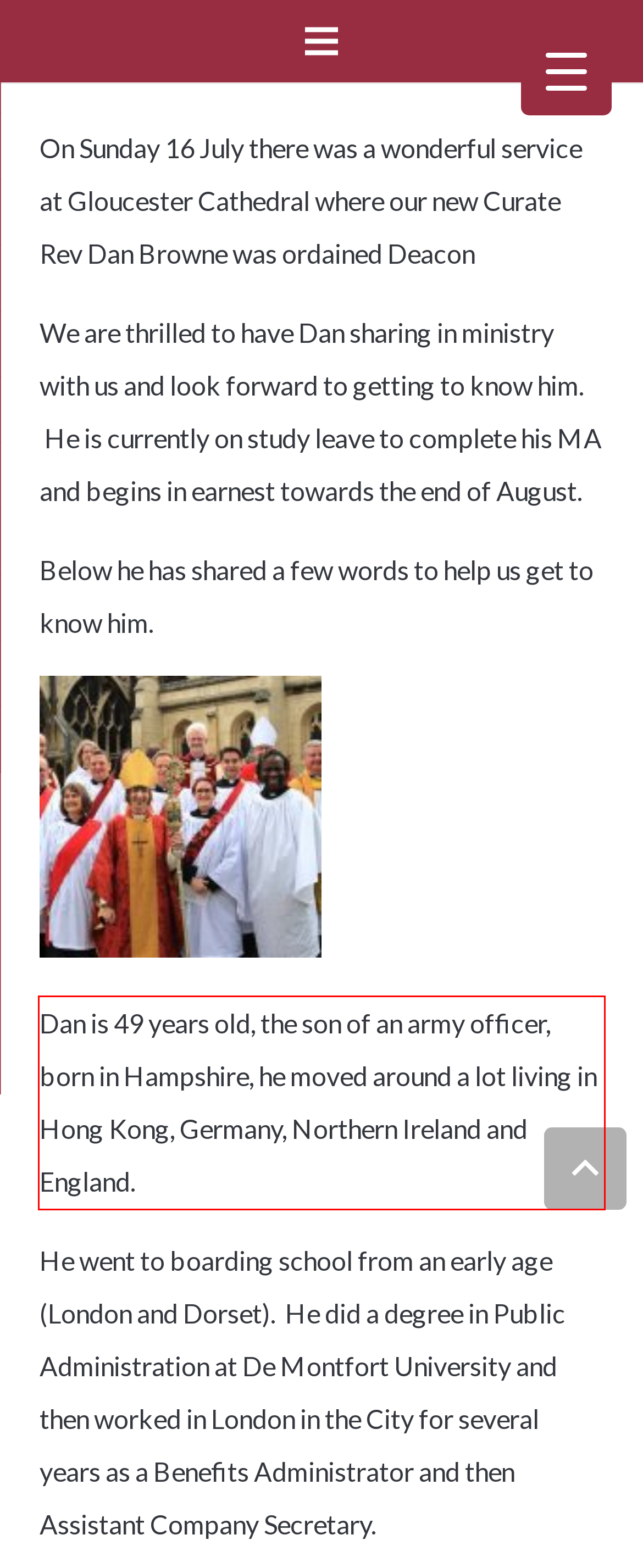Given a webpage screenshot with a red bounding box, perform OCR to read and deliver the text enclosed by the red bounding box.

Dan is 49 years old, the son of an army officer, born in Hampshire, he moved around a lot living in Hong Kong, Germany, Northern Ireland and England.